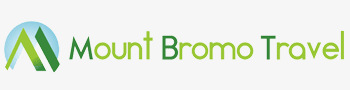What type of font is used for the logo text?
Based on the image, provide a one-word or brief-phrase response.

Clean, friendly font